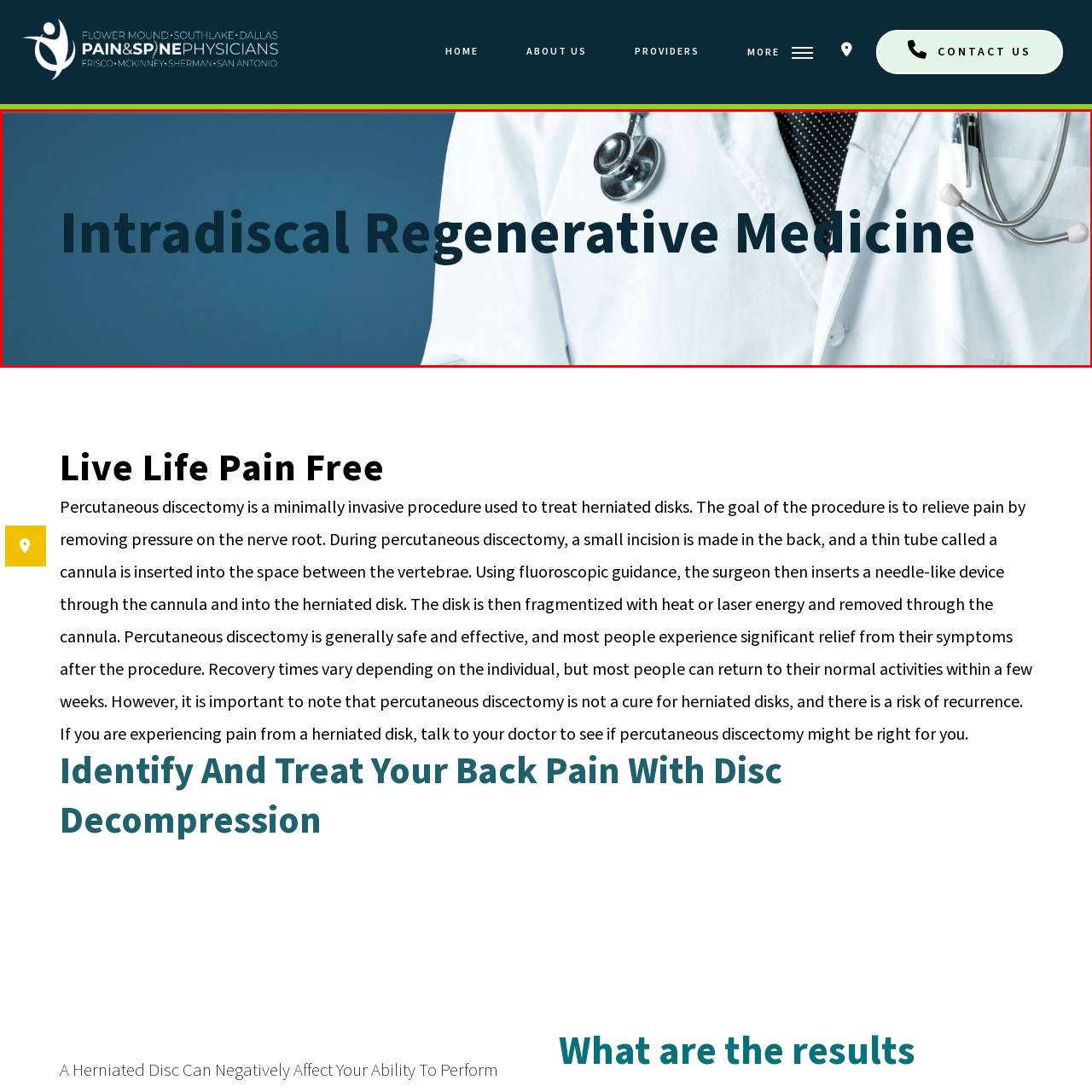What is the focus of the medical approach depicted?
Carefully scrutinize the image inside the red bounding box and generate a comprehensive answer, drawing from the visual content.

The caption emphasizes the importance of intradiscal regenerative medicine, suggesting a focus on innovative treatments for spinal health and addressing disc-related issues.